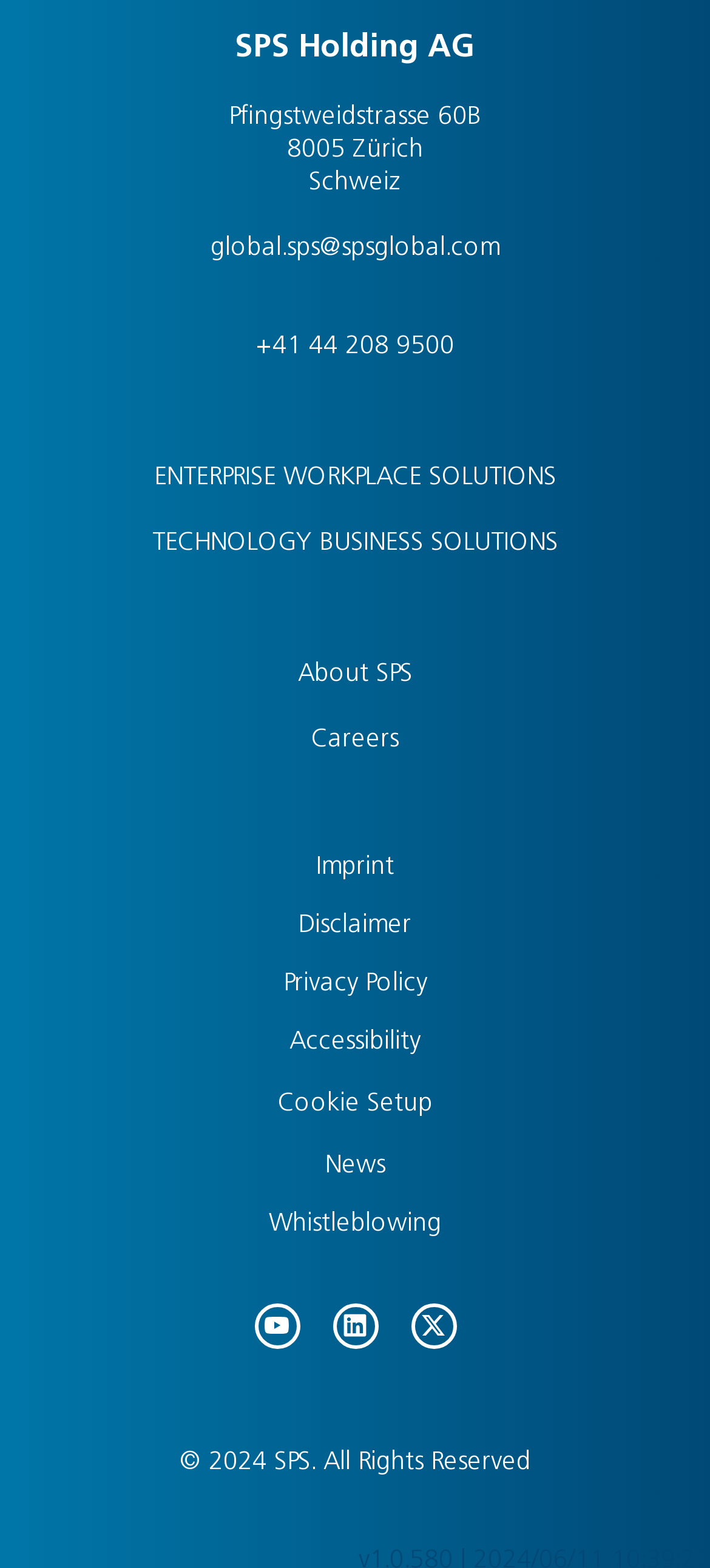Using the information in the image, could you please answer the following question in detail:
What is the copyright year?

The copyright year is obtained from the static text element '© 2024 SPS. All Rights Reserved' which is located at the bottom of the webpage, indicating that it is the copyright information of the company.